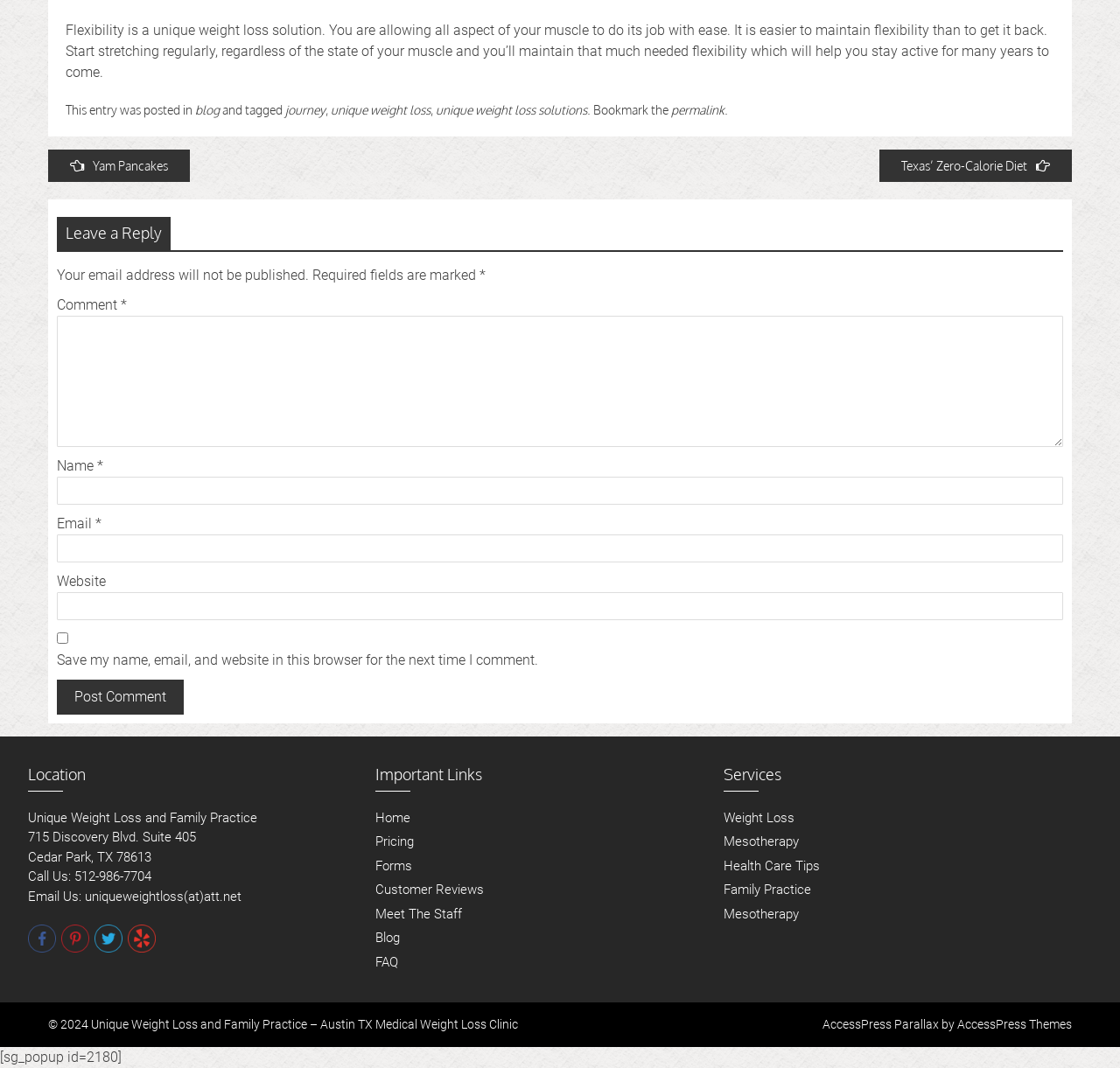Answer the question using only one word or a concise phrase: What is the topic of the blog post?

Flexibility and weight loss